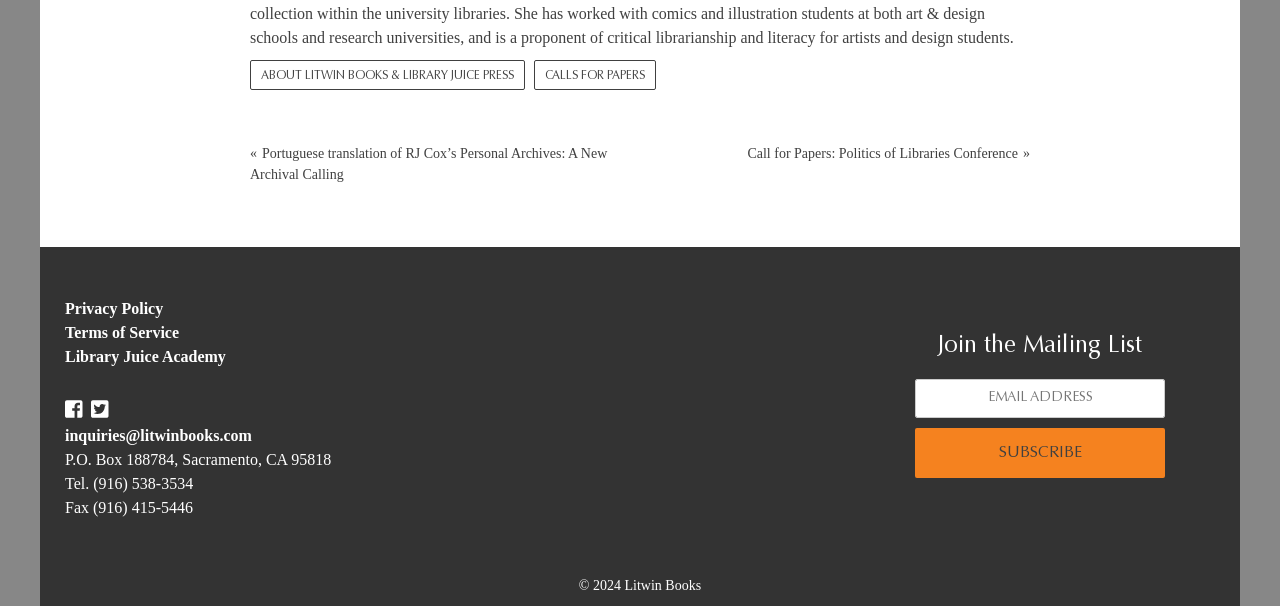Provide a one-word or short-phrase response to the question:
What is the contact phone number?

(916) 538-3534